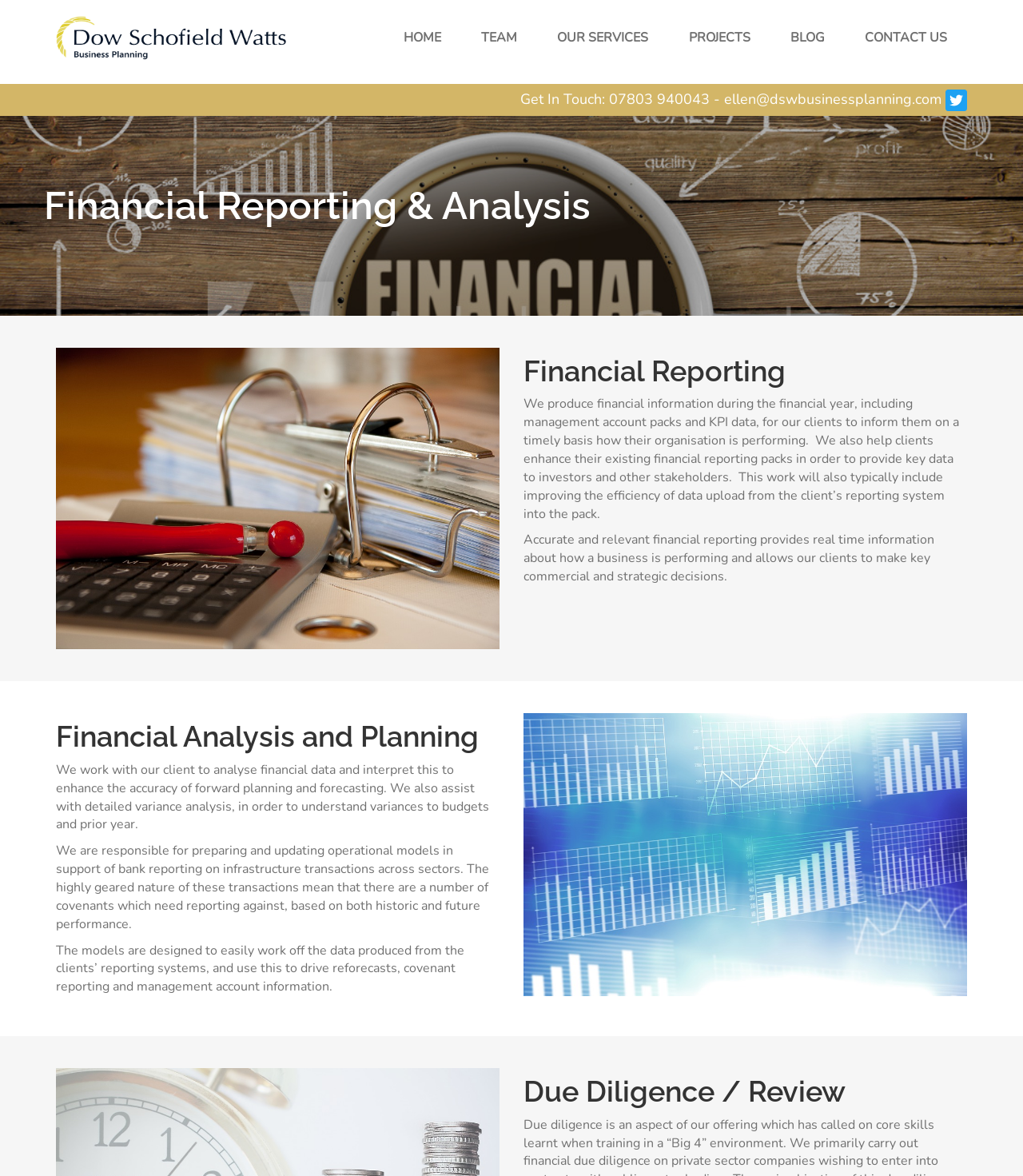Please identify the bounding box coordinates of the element that needs to be clicked to execute the following command: "contact us". Provide the bounding box using four float numbers between 0 and 1, formatted as [left, top, right, bottom].

[0.83, 0.0, 0.941, 0.064]